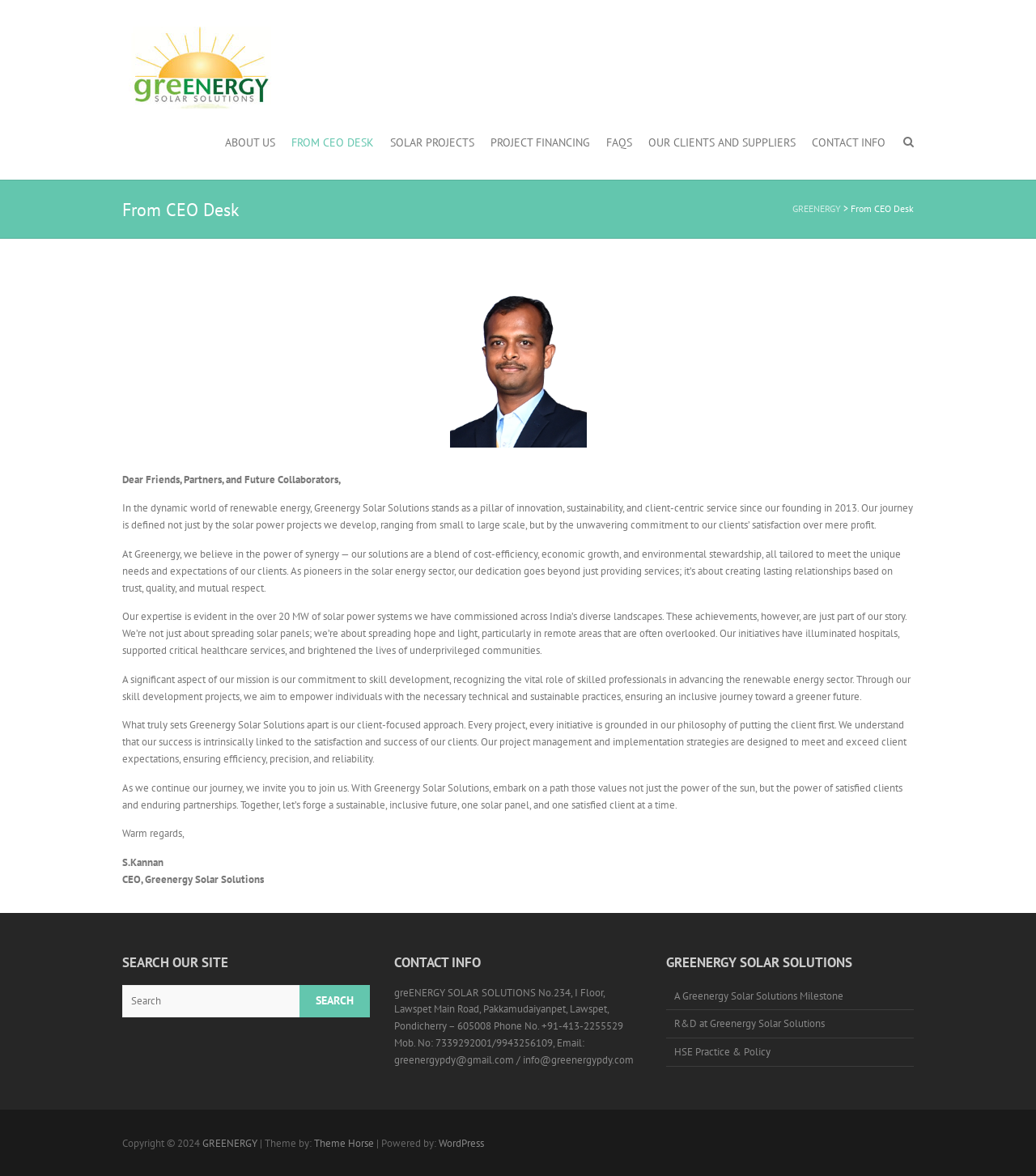Highlight the bounding box of the UI element that corresponds to this description: "Project Financing".

[0.473, 0.1, 0.57, 0.143]